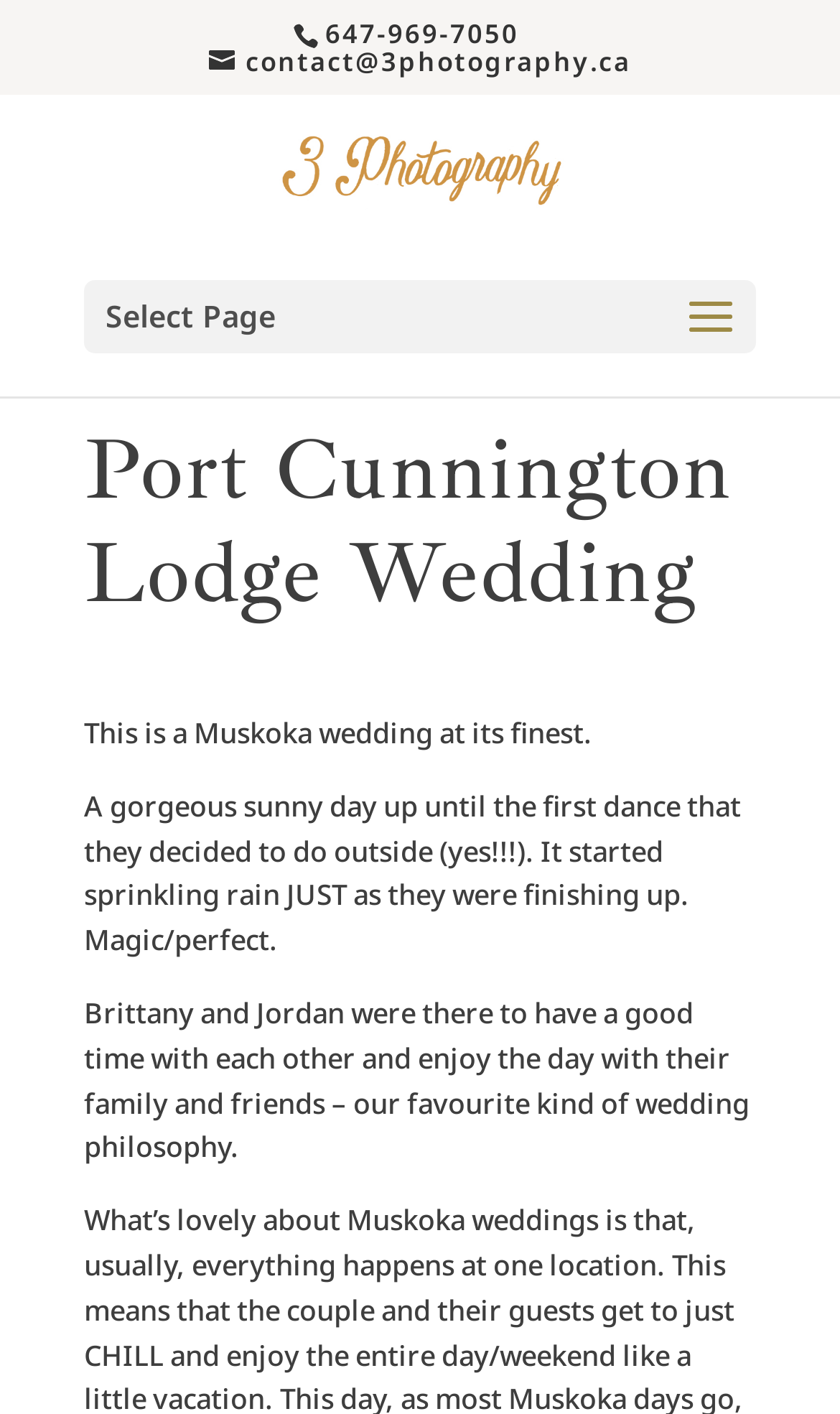Bounding box coordinates must be specified in the format (top-left x, top-left y, bottom-right x, bottom-right y). All values should be floating point numbers between 0 and 1. What are the bounding box coordinates of the UI element described as: contact@3photography.ca

[0.249, 0.03, 0.751, 0.056]